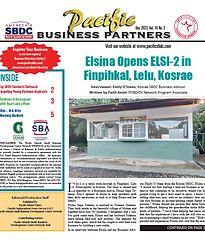What is the focus of the magazine?
Based on the image, answer the question with as much detail as possible.

The overall composition of the cover, including the title, headline, and sections labeled 'INSIDE', suggests that the magazine focuses on promoting local business initiatives and community development in the Pacific Islands.